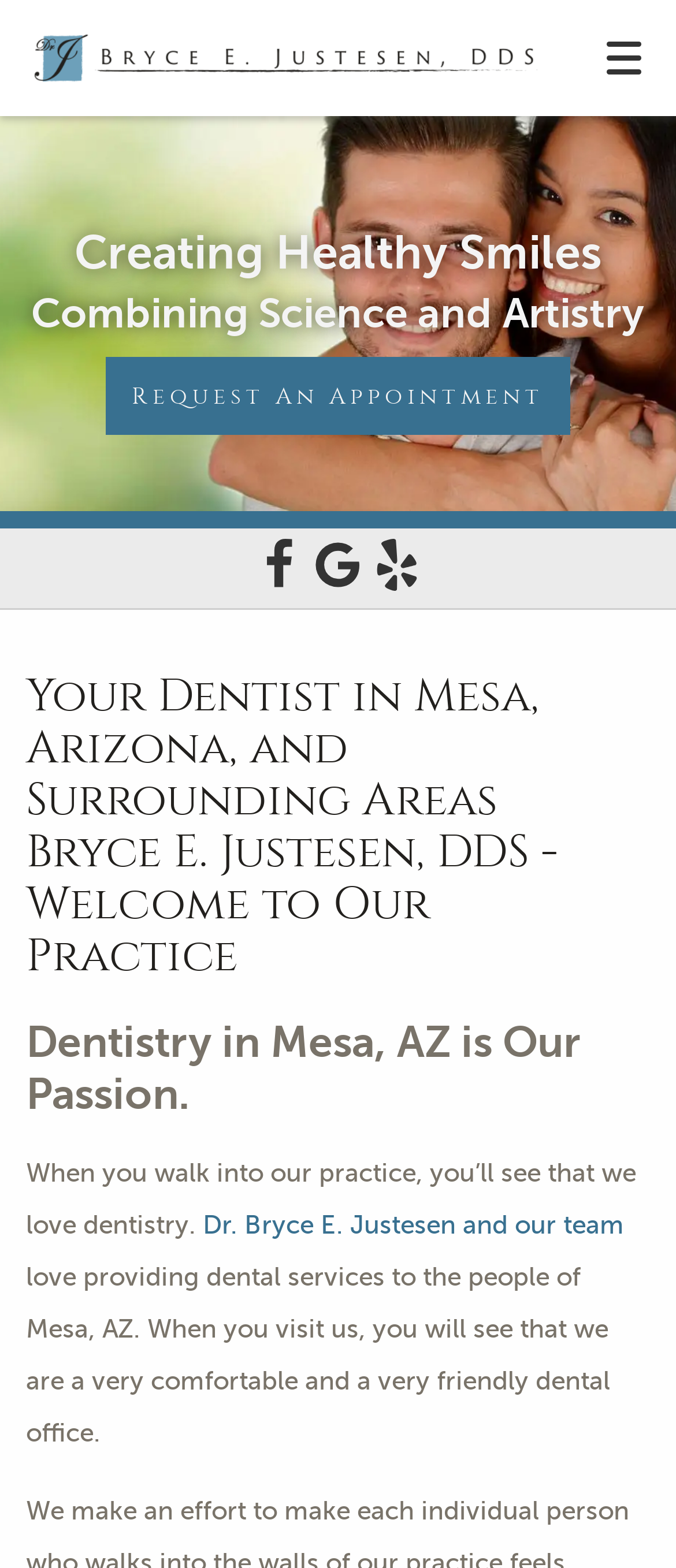Give an extensive and precise description of the webpage.

This webpage is about Bryce E. Justesen, DDS, a dentist in Mesa, Arizona. At the top, there is a header section with a logo on the left and a toggle mobile menu button on the right. Below the header, there is a navigation menu with links to various sections of the website, including Home, Our Practice, Dental Care, and more.

On the left side of the page, there is a section with three buttons: Leave a Review, Get Directions, and Call Our Office. Each button has an associated image and text. On the right side, there is a section with a heading "Creating Healthy Smiles" followed by another heading "Combining Science and Artistry". Below these headings, there is a button to Request an Appointment.

Further down the page, there are social media links to Facebook, Google Maps, and Yelp, each with an associated icon. Below these links, there is a section with a heading that introduces Dr. Bryce E. Justesen and his practice. The text describes the practice as a comfortable and friendly dental office that provides dental services to the people of Mesa, AZ.

There are a total of 3 images on the page, including the logo, Facebook icon, and Google icon. The page has a clean and organized layout, making it easy to navigate and find the desired information.